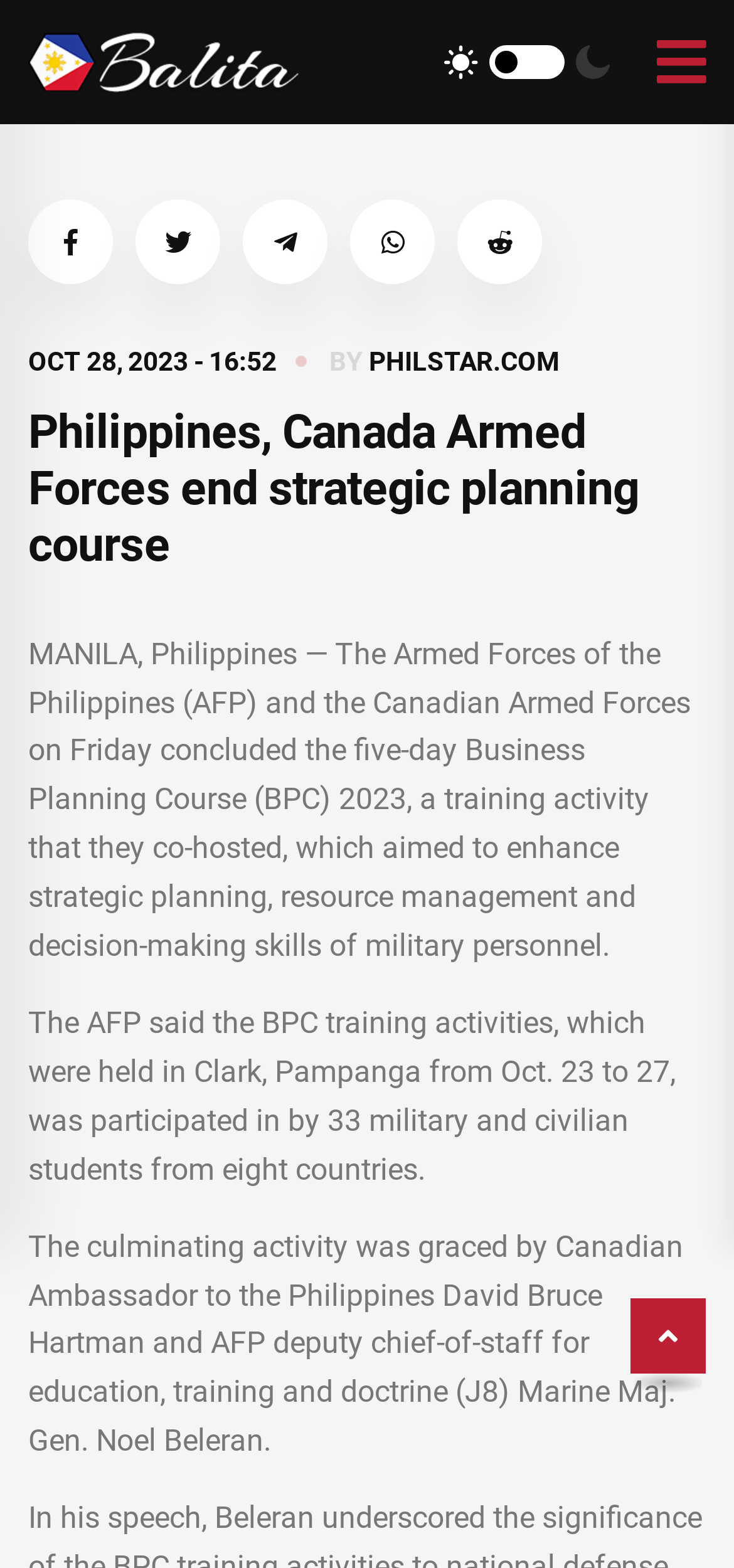What is the location of the BPC training activities?
Provide a thorough and detailed answer to the question.

I found the location of the training activities by reading the static text element with the bounding box coordinates [0.038, 0.641, 0.921, 0.757], which states that the training activities were held in 'Clark, Pampanga'.